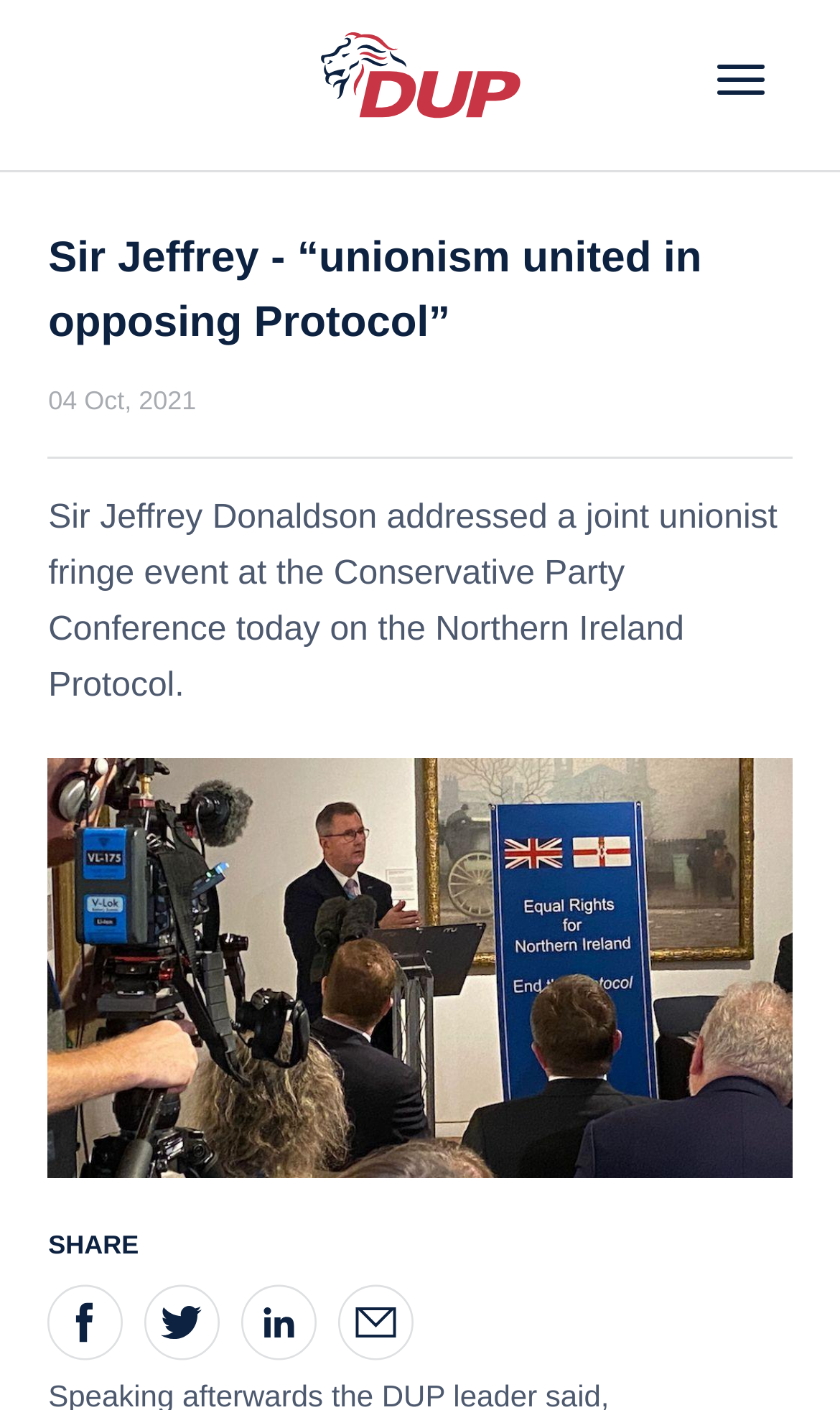Use a single word or phrase to answer the question: 
What social media platforms are available for sharing?

Facebook, Twitter, Linkedin, Email